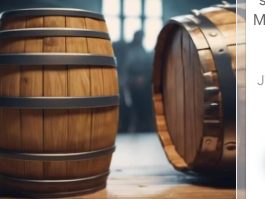Give a detailed account of the contents of the image.

This image features two traditional wooden barrels, prominently displayed in an atmospheric setting that suggests a rustic or historical context. The barrels, with their classic metal bands and finely crafted wooden staves, convey a sense of authenticity and craftsmanship. The background is softly blurred, hinting at a lively environment with indistinct silhouettes, perhaps suggesting a brewery or a gathering place where beer or spirits are enjoyed. This visual directly relates to discussions about beer storage and measurements, evoking themes of brewing traditions and the importance of barrels in aging and preserving craft beverages.